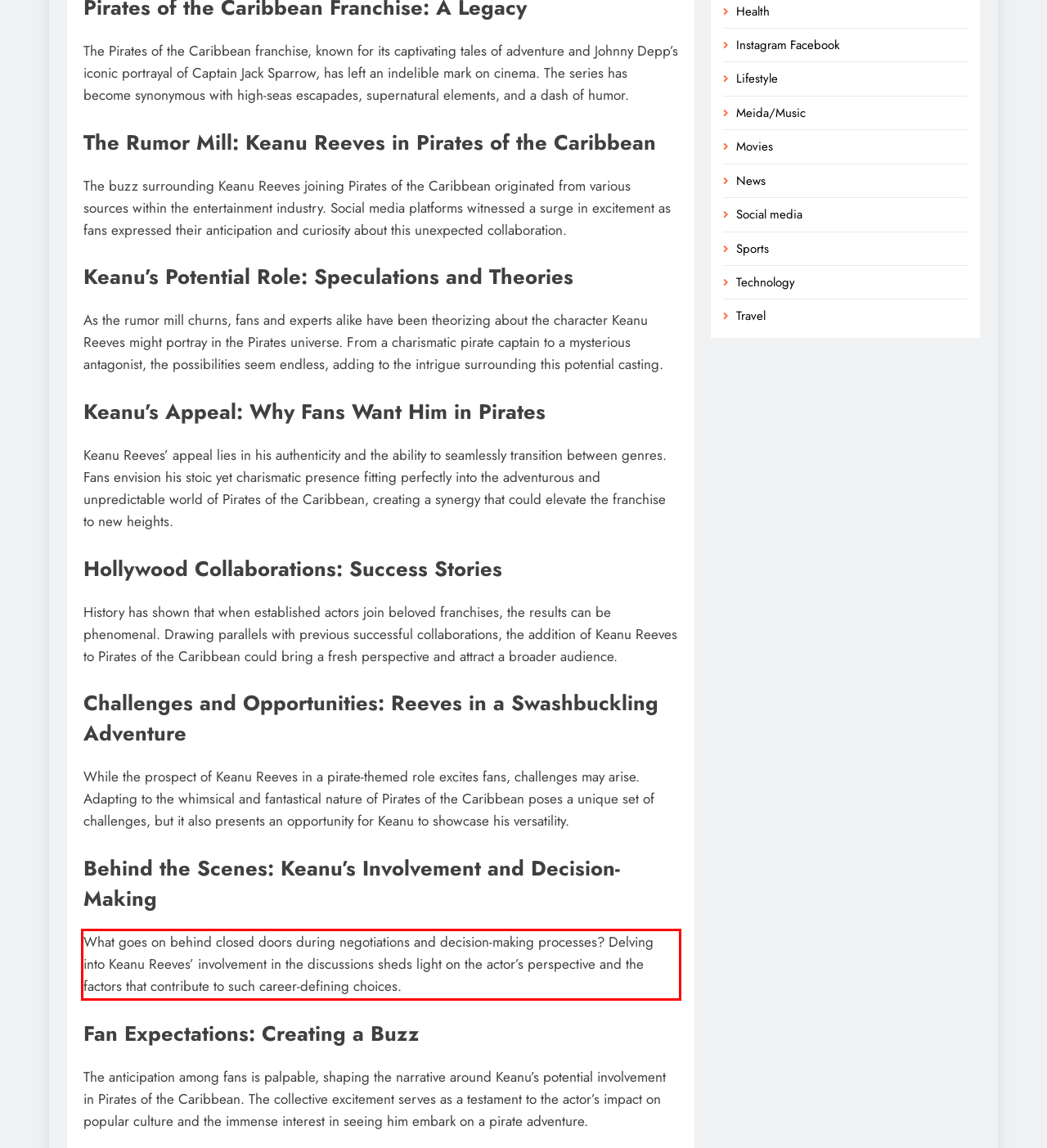Analyze the screenshot of a webpage where a red rectangle is bounding a UI element. Extract and generate the text content within this red bounding box.

What goes on behind closed doors during negotiations and decision-making processes? Delving into Keanu Reeves’ involvement in the discussions sheds light on the actor’s perspective and the factors that contribute to such career-defining choices.